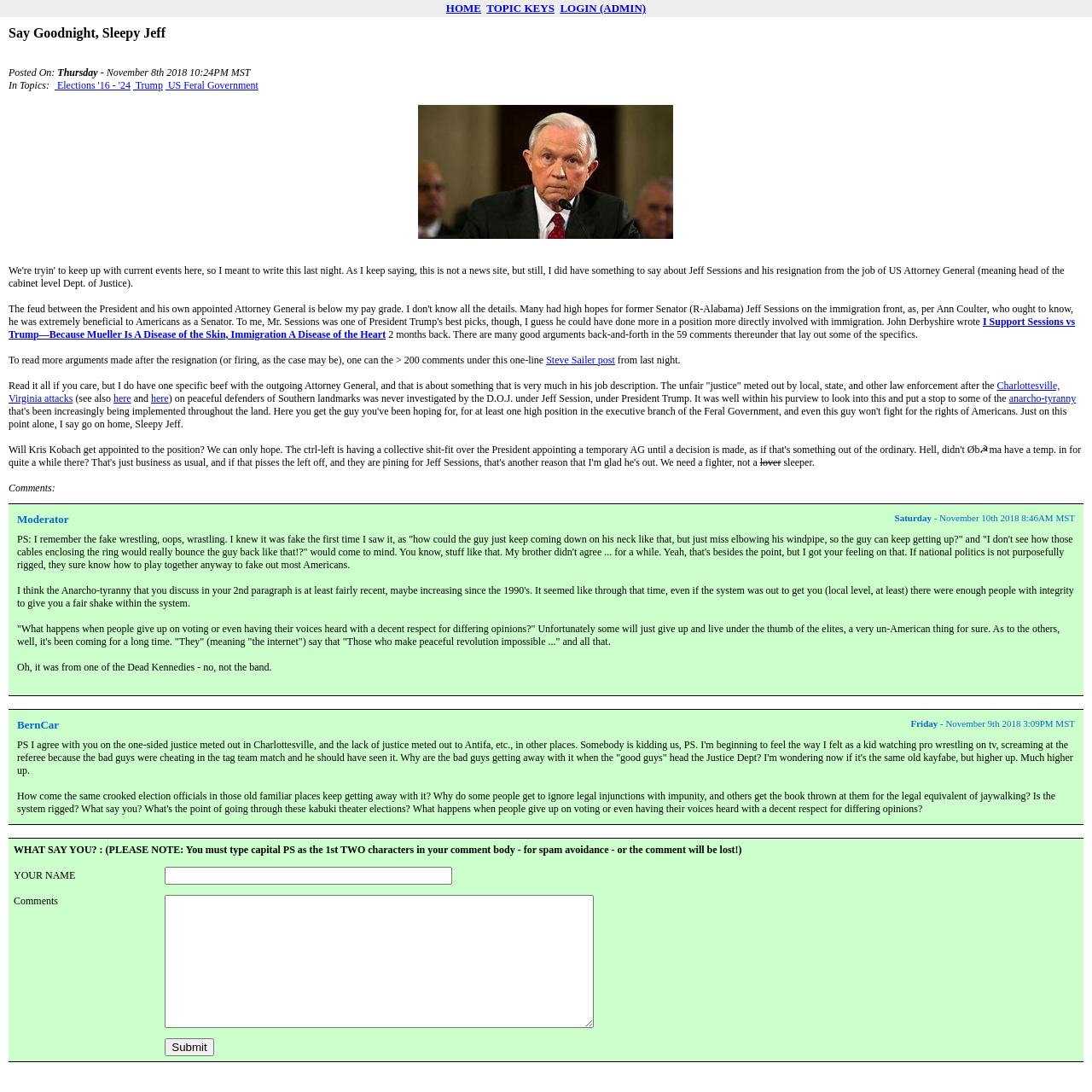Answer briefly with one word or phrase:
What is the date of the blog post?

Thursday, November 8th 2018 10:24PM MST